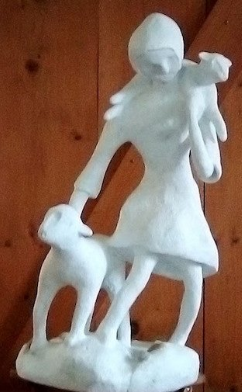What is the woman cradling in the sculpture?
Based on the screenshot, provide a one-word or short-phrase response.

a small dog or lamb